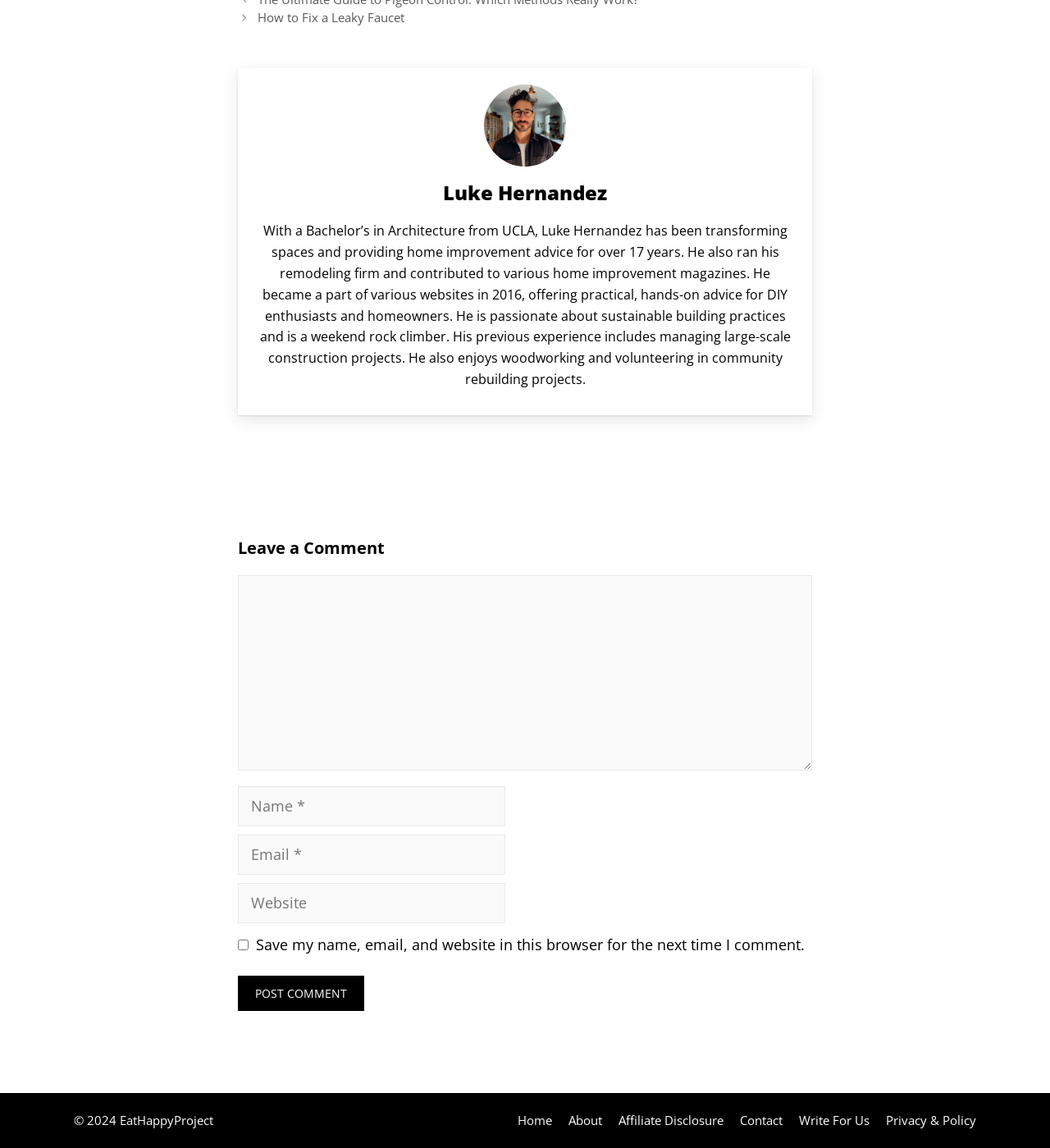Use a single word or phrase to answer the following:
How many textboxes are required?

3